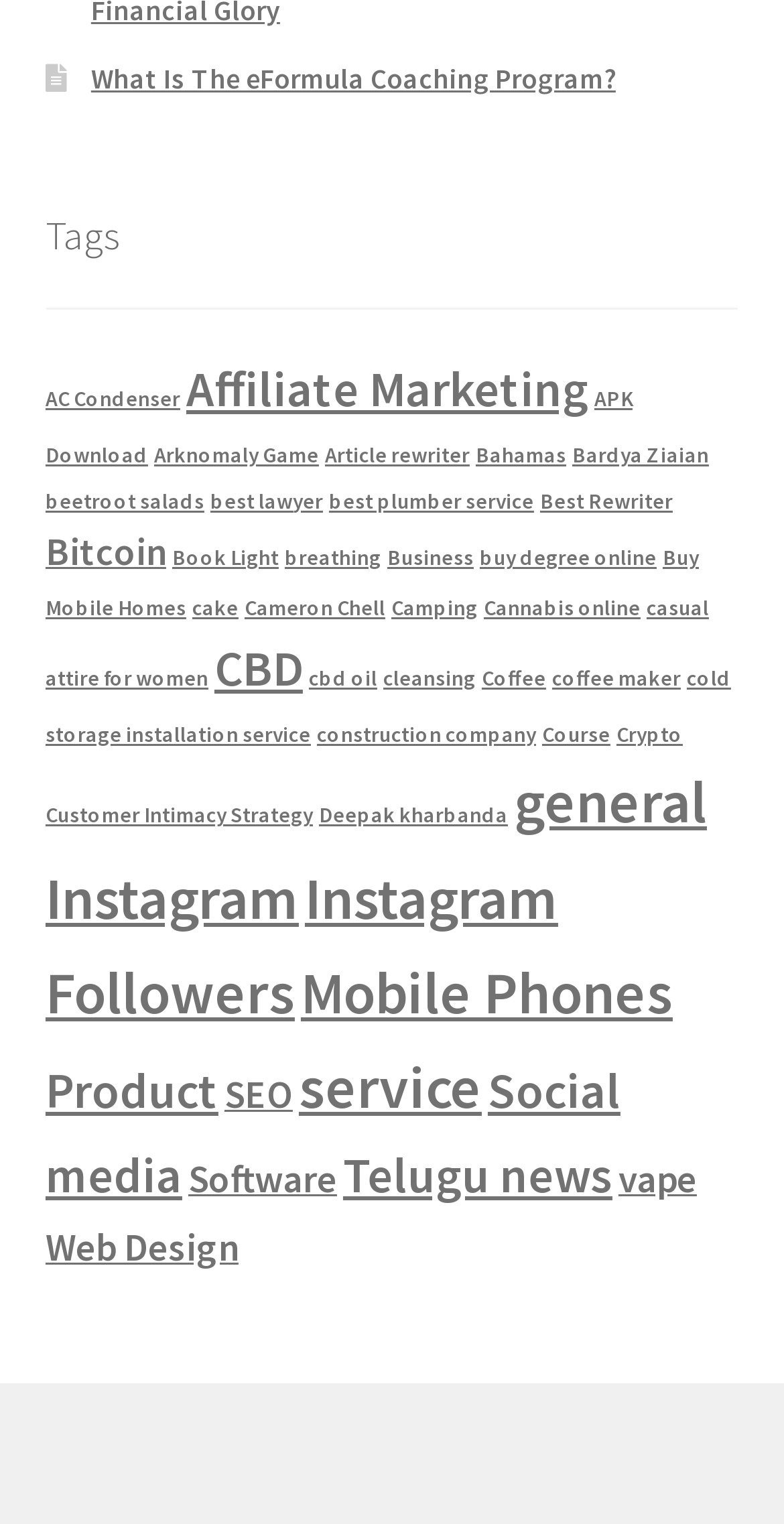What is the last tag listed on this webpage?
Based on the image, provide a one-word or brief-phrase response.

Web Design